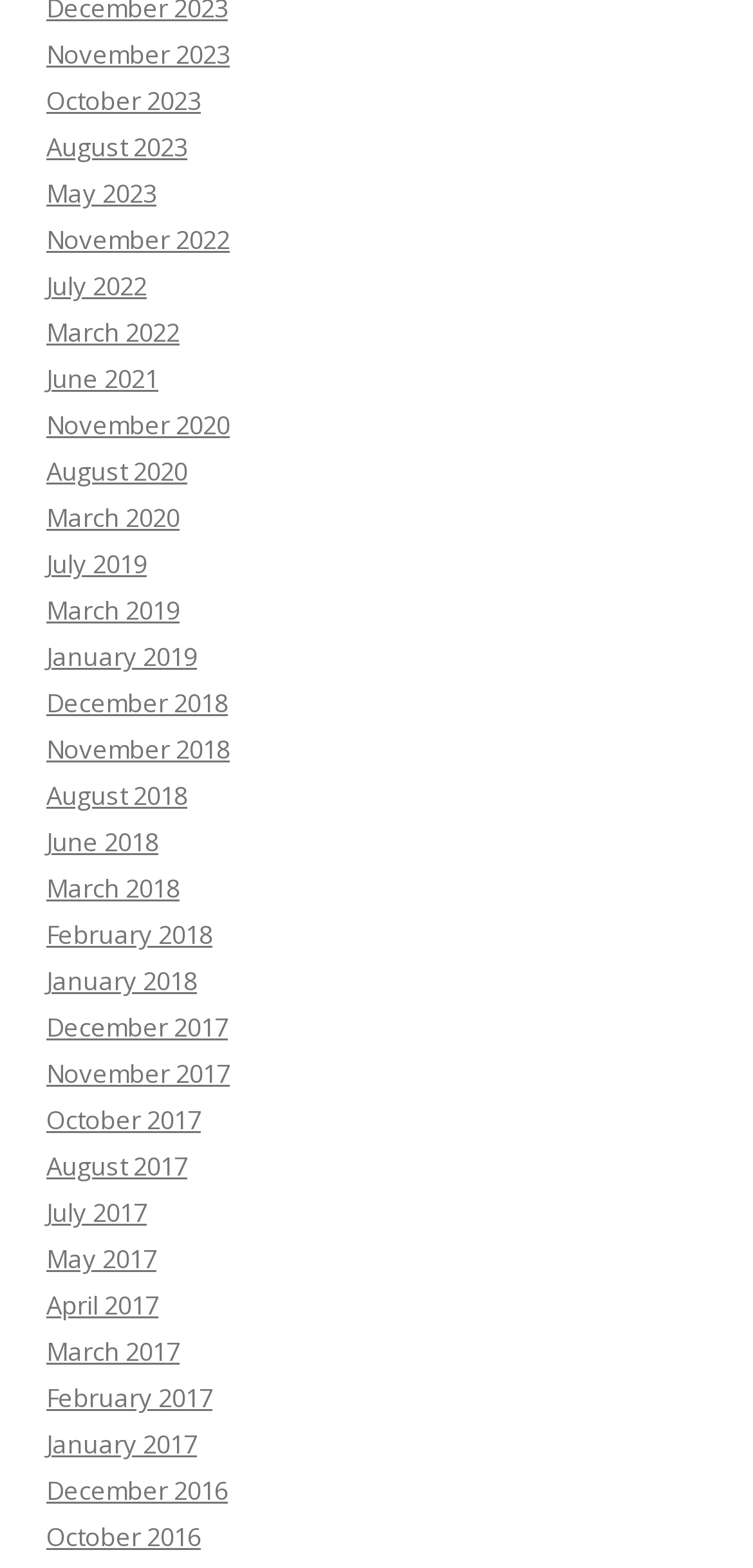What is the most recent month listed?
Offer a detailed and full explanation in response to the question.

By examining the list of links, I found that the most recent month listed is November 2023, which is the first link in the list.